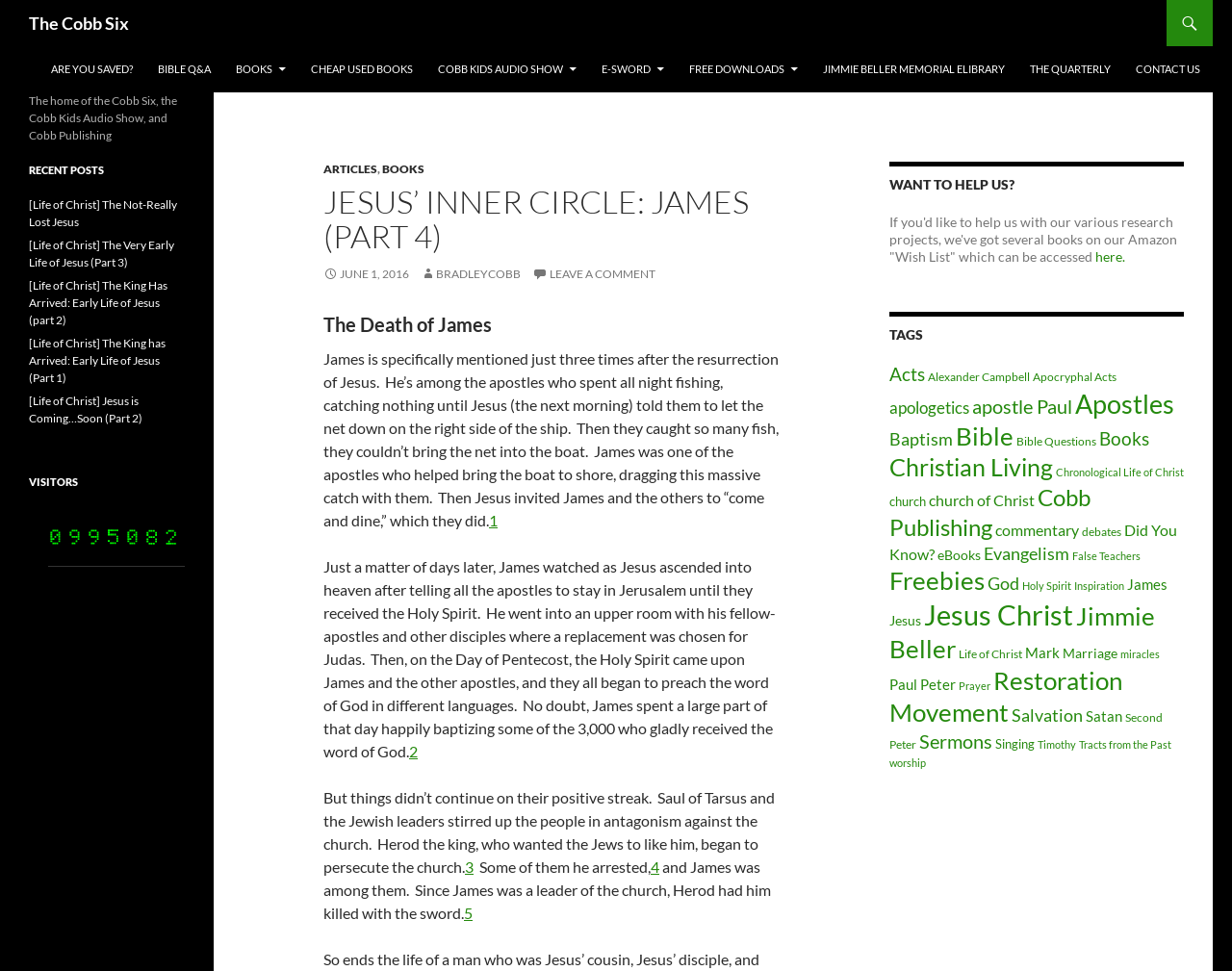Please specify the bounding box coordinates of the clickable region necessary for completing the following instruction: "Click on 'ARTICLES'". The coordinates must consist of four float numbers between 0 and 1, i.e., [left, top, right, bottom].

[0.262, 0.167, 0.306, 0.181]